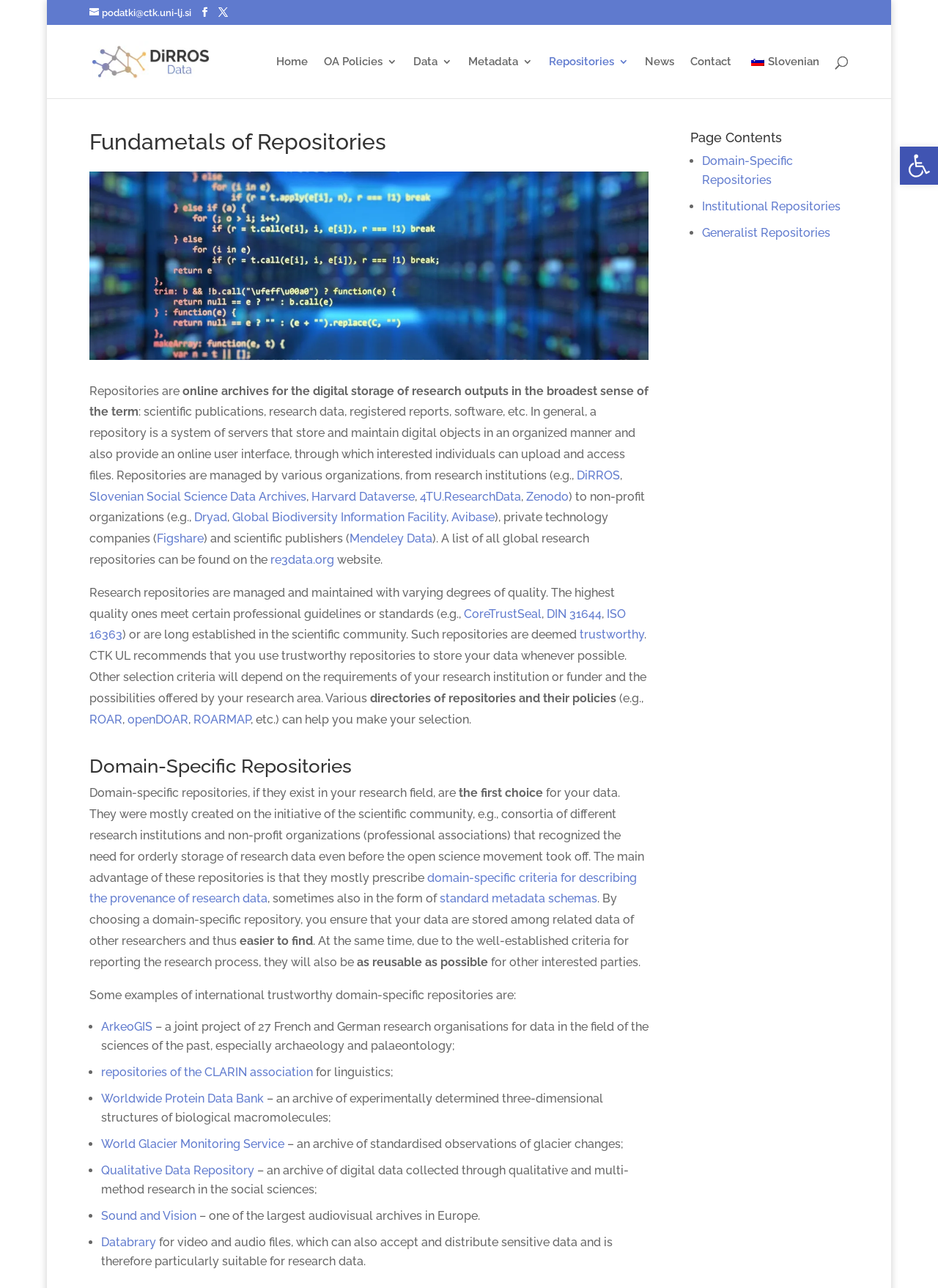Locate the bounding box coordinates of the element that should be clicked to execute the following instruction: "Learn about DiRROS".

[0.615, 0.364, 0.661, 0.374]